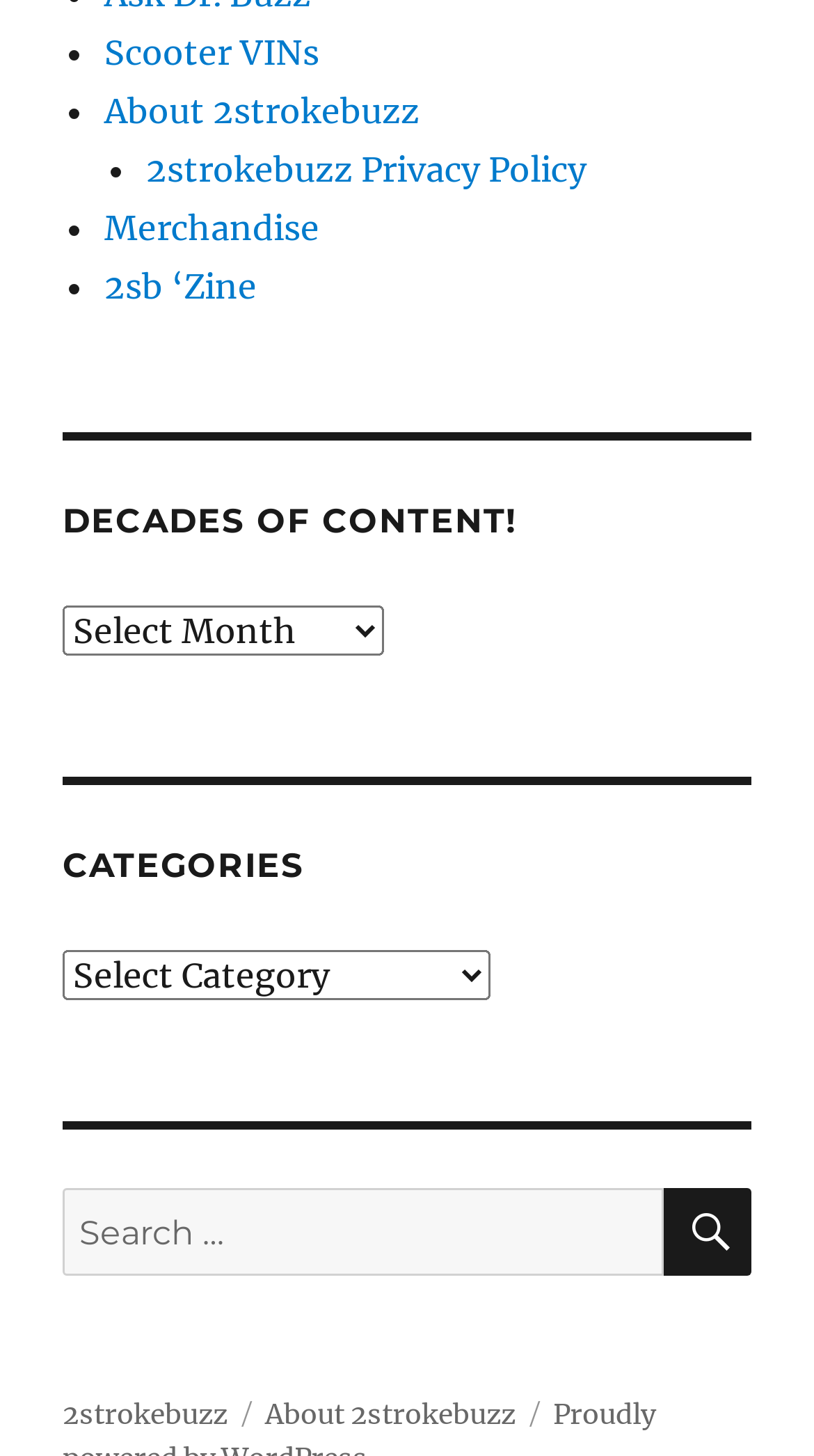What is the 'DECADES OF CONTENT!' heading referring to?
Kindly offer a comprehensive and detailed response to the question.

The 'DECADES OF CONTENT!' heading is prominent on the page and suggests that the website has a large amount of content, possibly spanning decades, which is available to view.